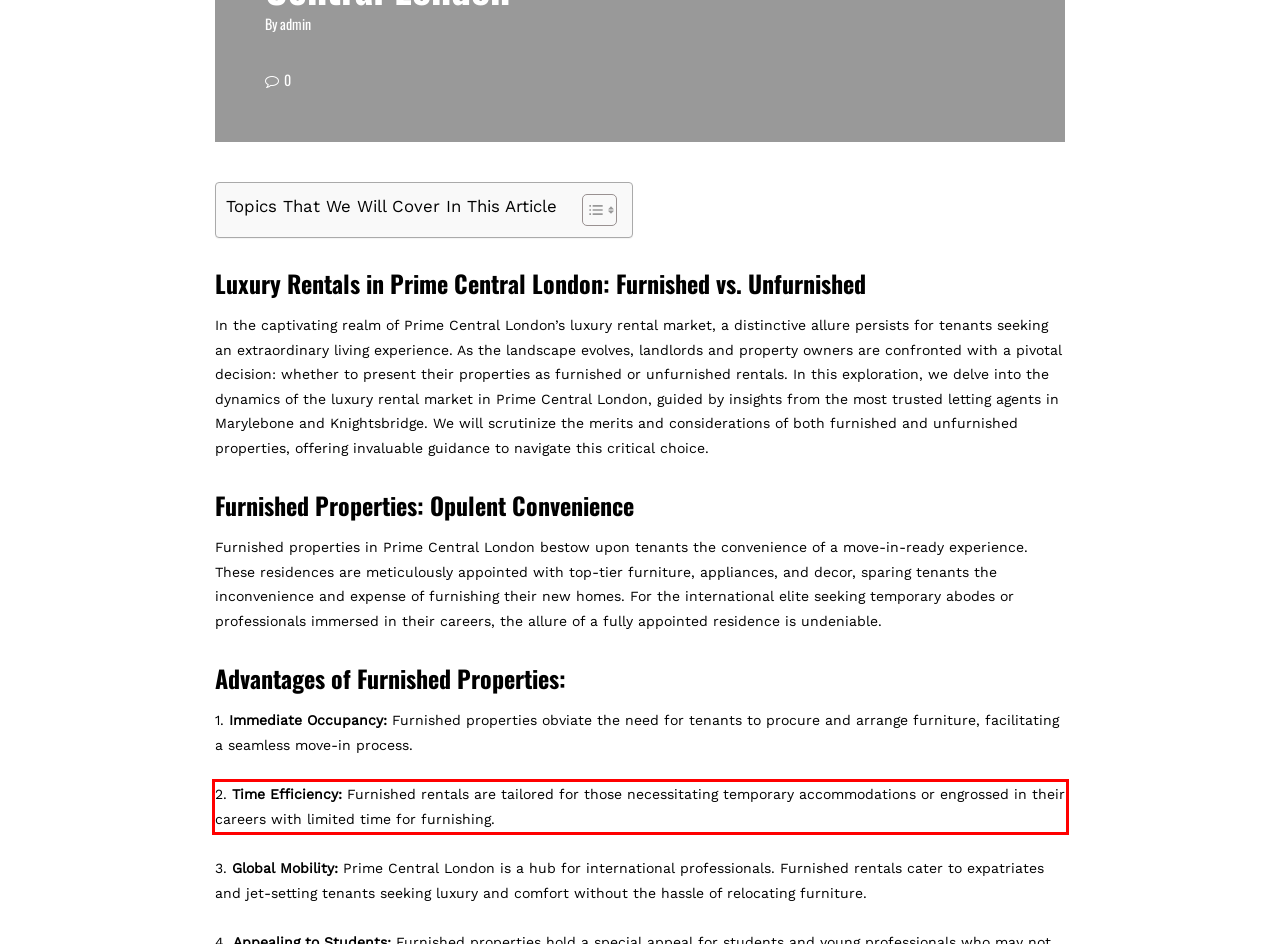You are provided with a screenshot of a webpage that includes a UI element enclosed in a red rectangle. Extract the text content inside this red rectangle.

2. Time Efficiency: Furnished rentals are tailored for those necessitating temporary accommodations or engrossed in their careers with limited time for furnishing.